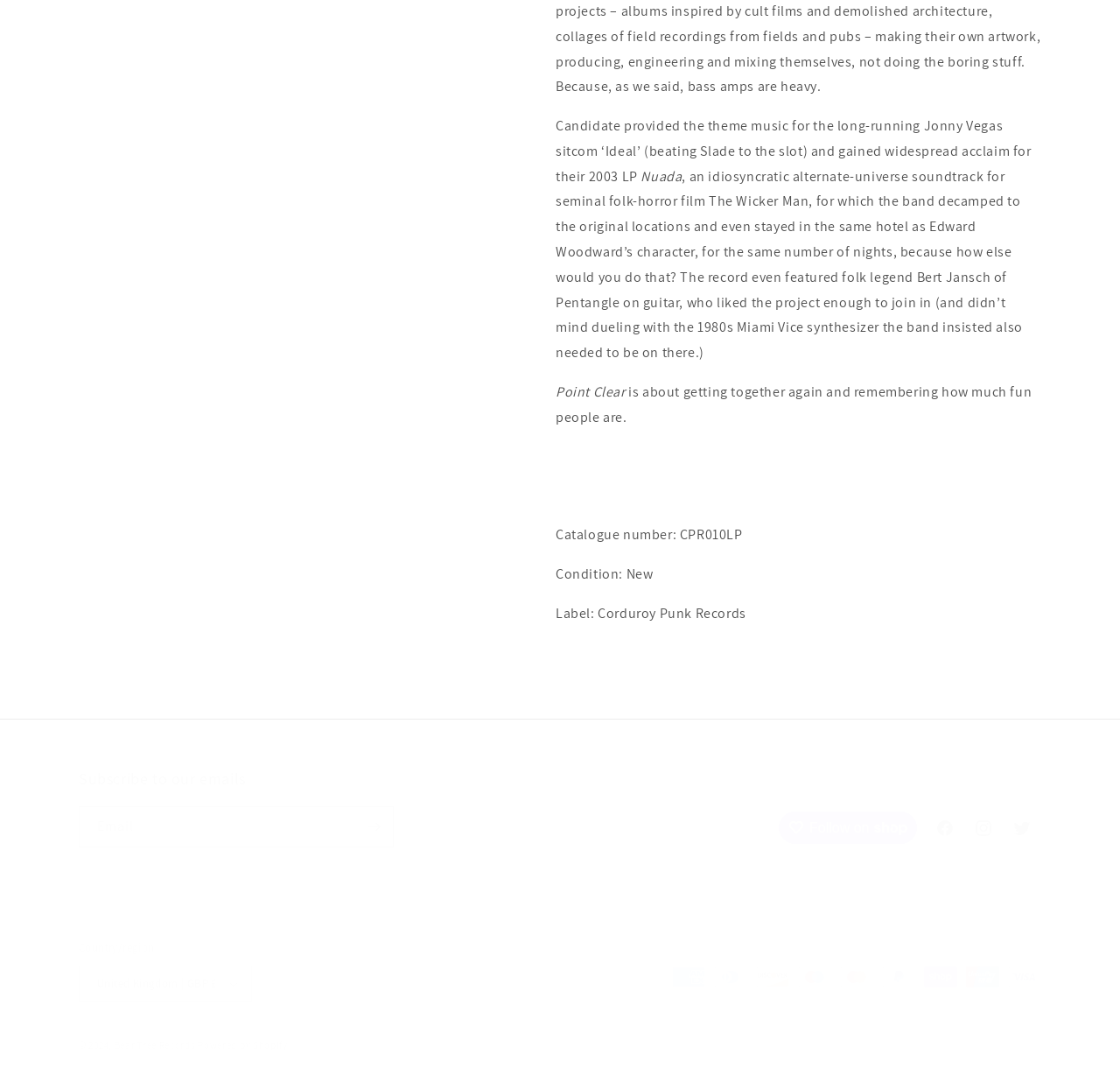Please determine the bounding box coordinates for the element that should be clicked to follow these instructions: "Visit Facebook".

[0.827, 0.757, 0.861, 0.793]